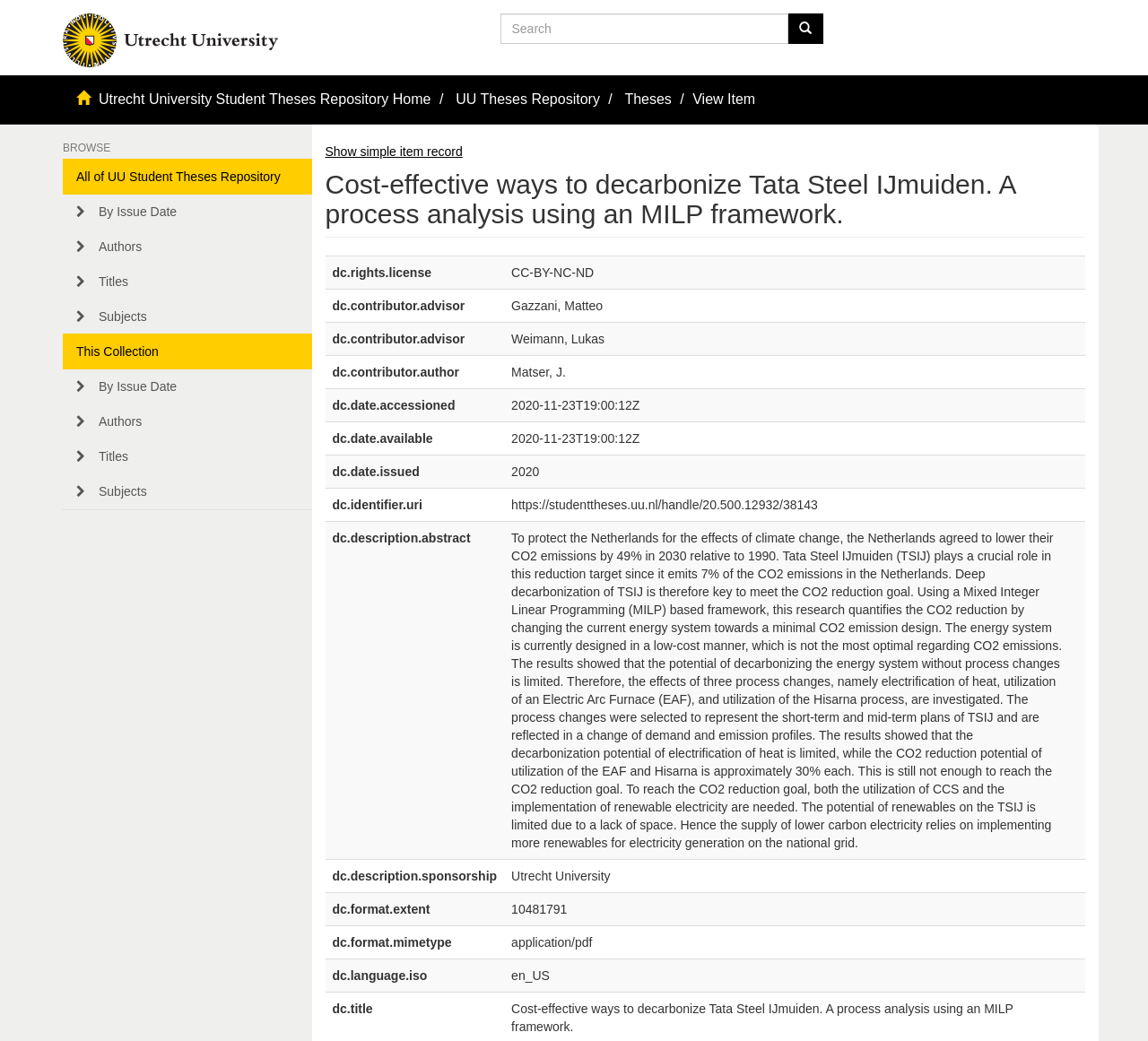Who is the author of the thesis?
Based on the image, answer the question with as much detail as possible.

I found the answer by looking at the gridcell element on the webpage which contains the text 'Matser, J.' which is the author of the thesis.